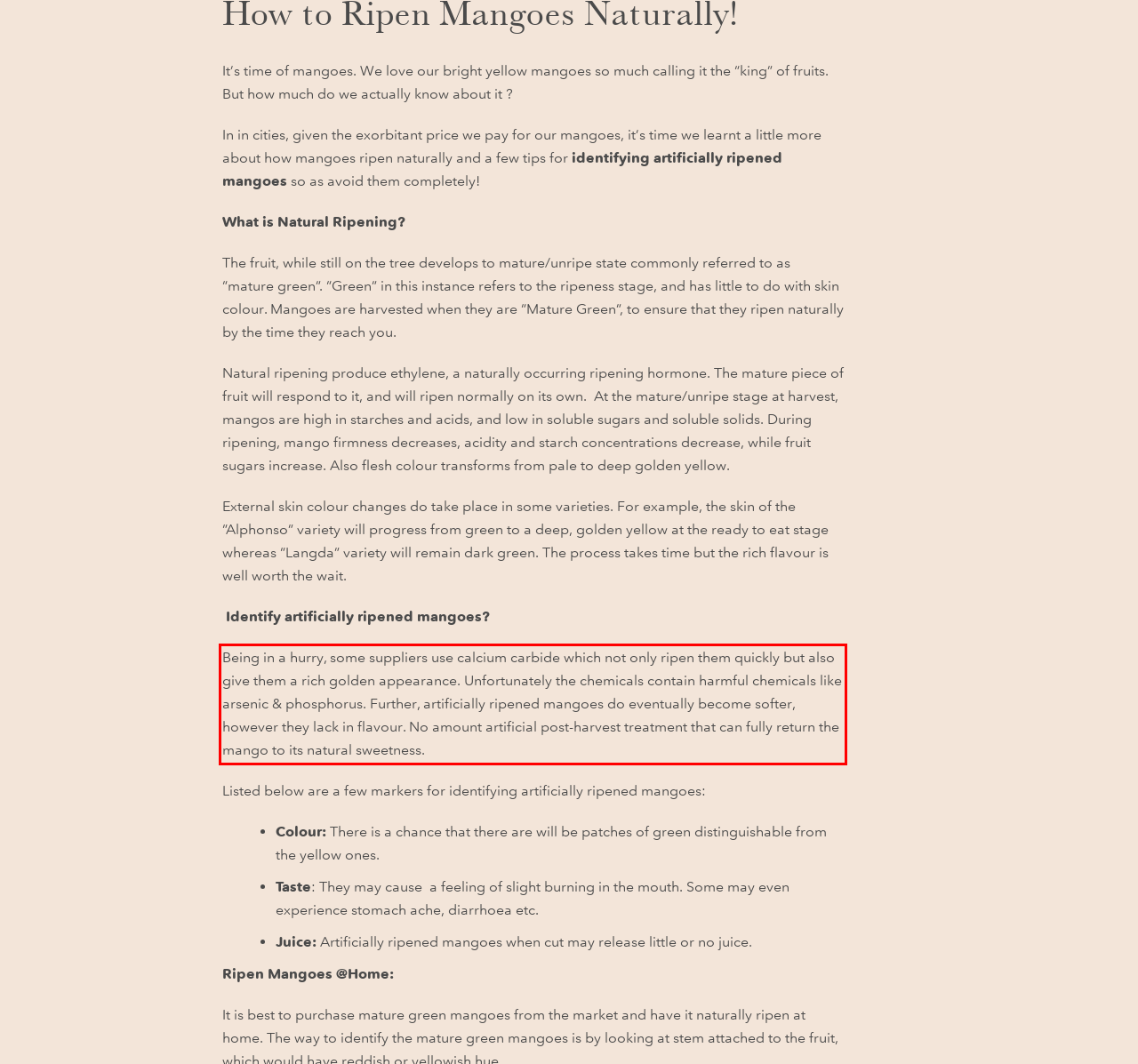From the provided screenshot, extract the text content that is enclosed within the red bounding box.

Being in a hurry, some suppliers use calcium carbide which not only ripen them quickly but also give them a rich golden appearance. Unfortunately the chemicals contain harmful chemicals like arsenic & phosphorus. Further, artificially ripened mangoes do eventually become softer, however they lack in flavour. No amount artificial post-harvest treatment that can fully return the mango to its natural sweetness.